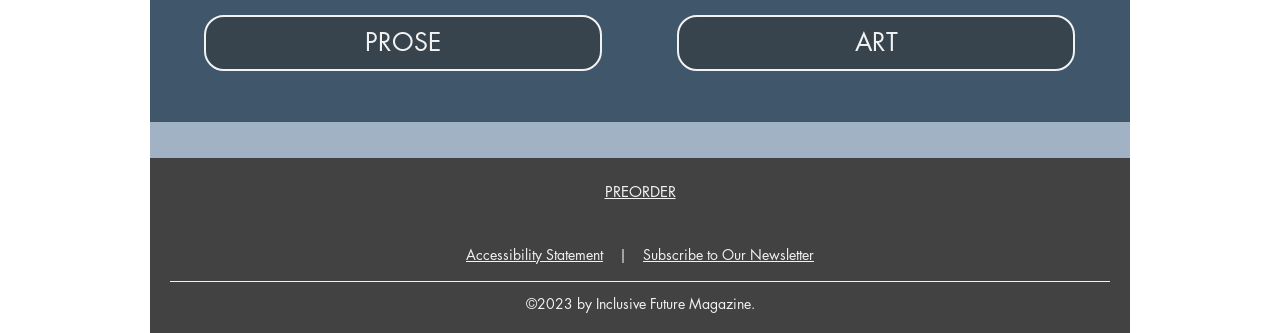Determine the bounding box coordinates for the area that should be clicked to carry out the following instruction: "go to PROSE".

[0.159, 0.044, 0.47, 0.212]